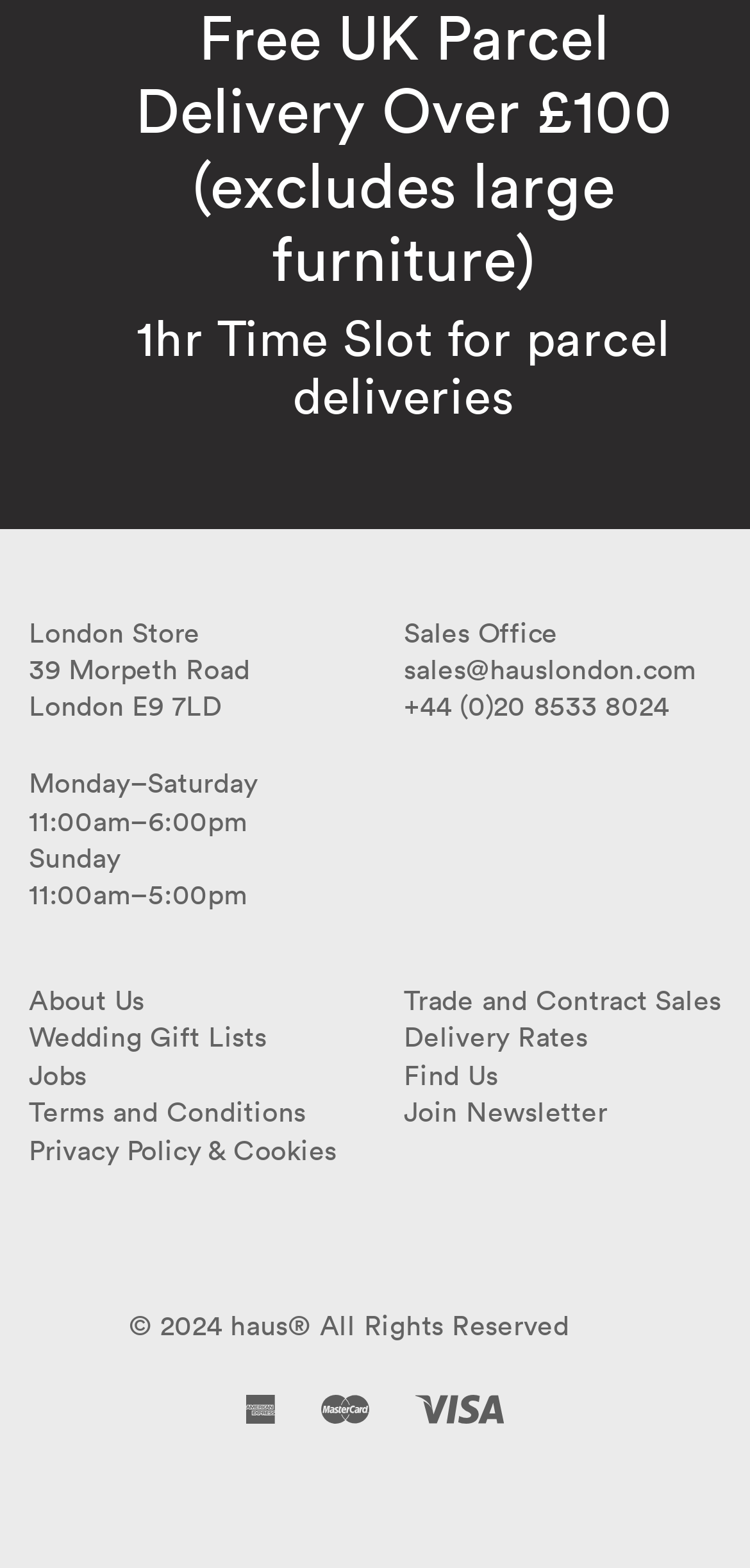Please identify the bounding box coordinates of the region to click in order to complete the task: "Learn about us". The coordinates must be four float numbers between 0 and 1, specified as [left, top, right, bottom].

[0.038, 0.627, 0.192, 0.649]